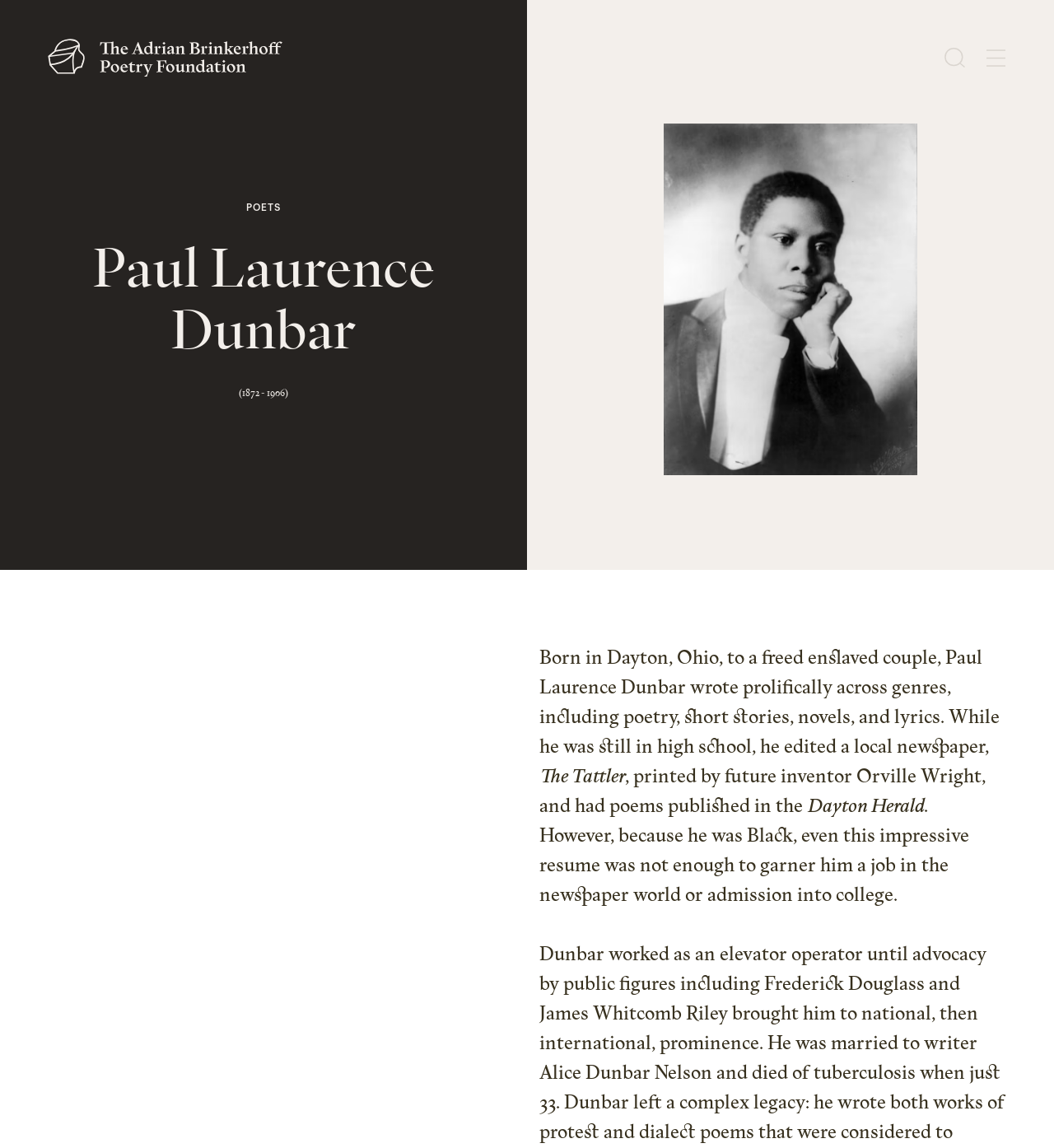Find the primary header on the webpage and provide its text.

Paul Laurence Dunbar